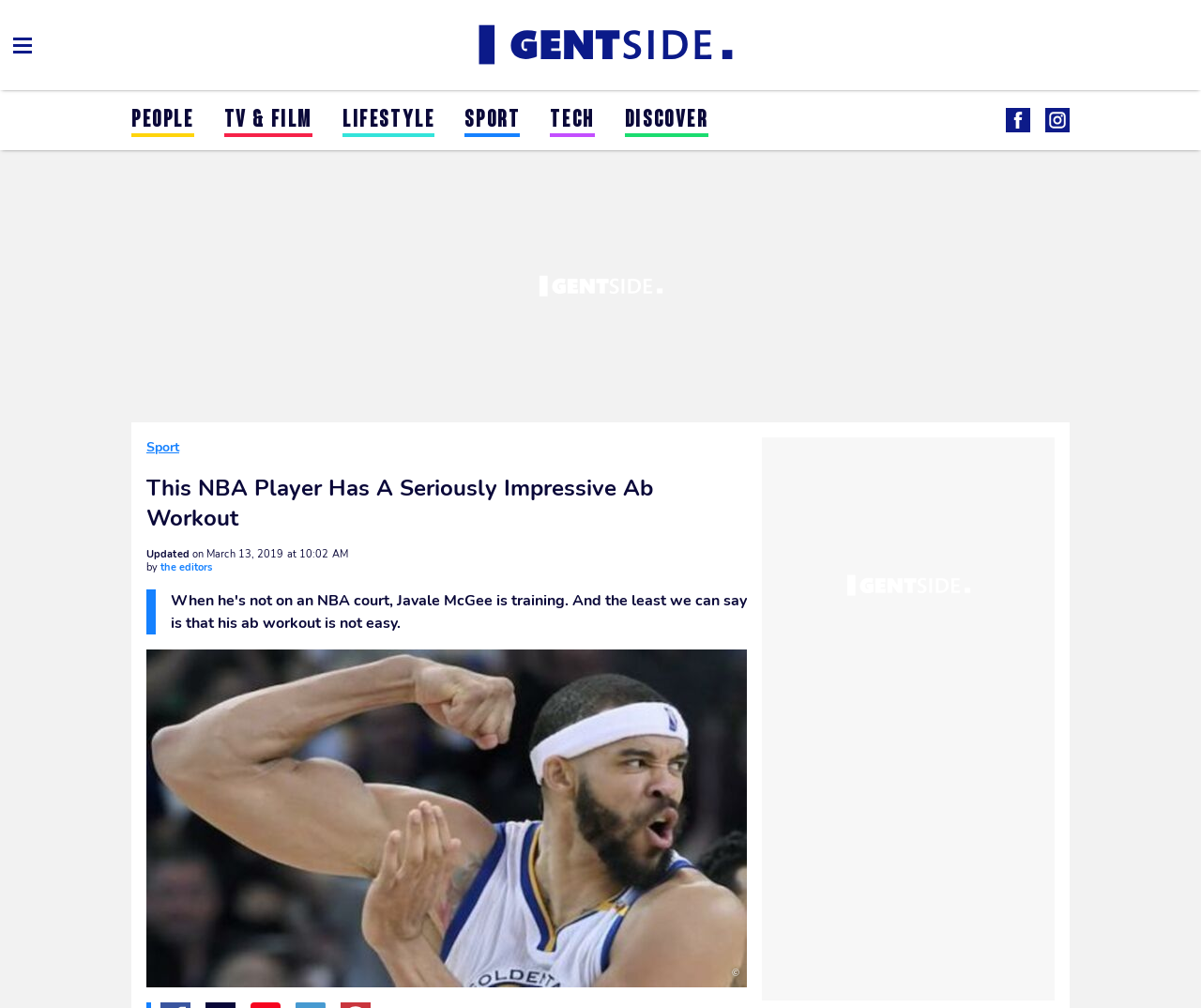Provide a brief response in the form of a single word or phrase:
When was the article updated?

March 13, 2019 at 10:02 AM